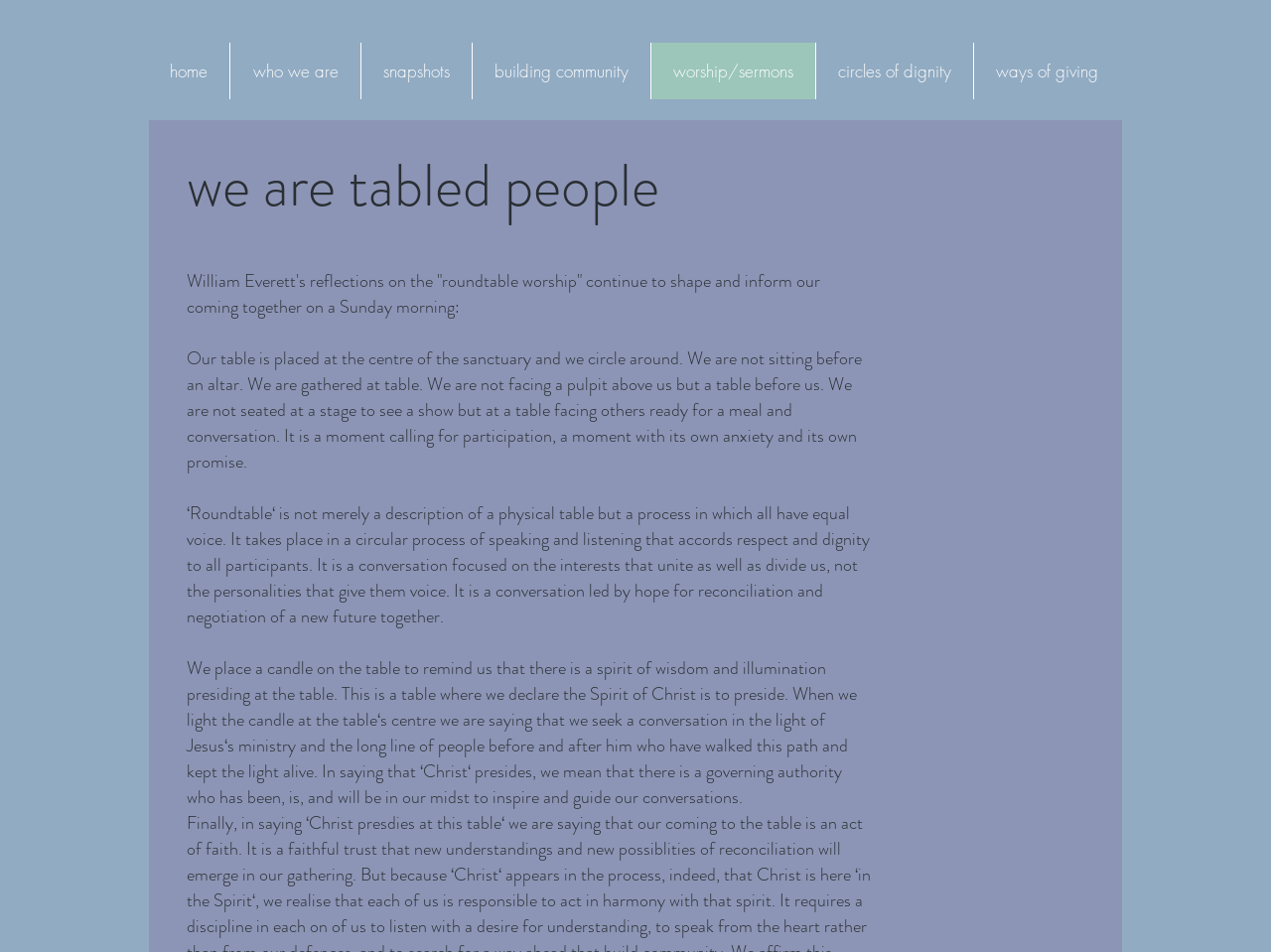What is the purpose of the candle on the table?
Using the visual information from the image, give a one-word or short-phrase answer.

To remind of the Spirit of Christ